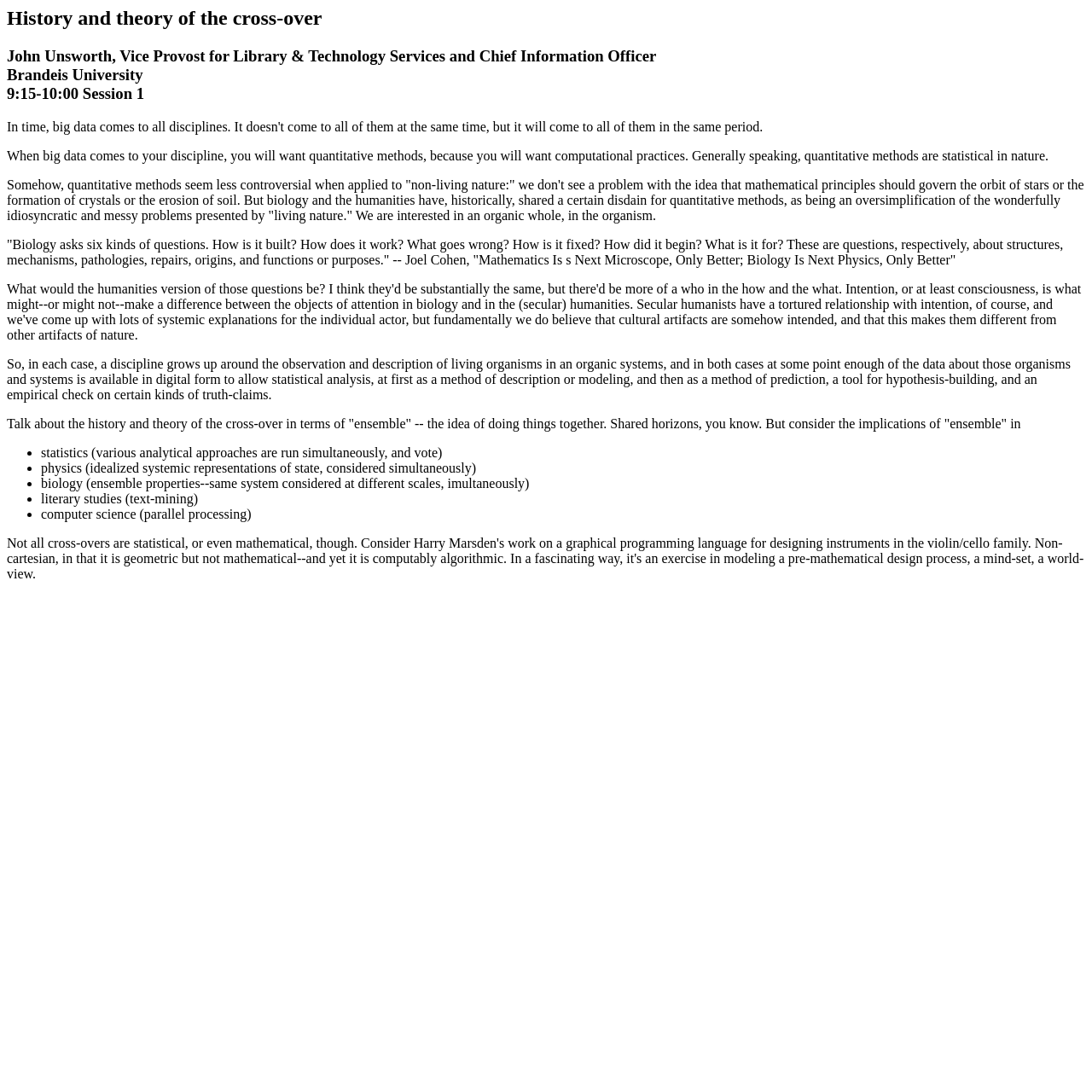Generate a comprehensive description of the webpage.

The webpage is about the "History and Theory of the Cross-Over". At the top, there is a heading that reads "History and theory of the cross-over". Below this heading, there is another heading that mentions "John Unsworth, Vice Provost for Library & Technology Services and Chief Information Officer Brandeis University 9:15-10:00 Session 1".

The main content of the webpage consists of several paragraphs of text. The first paragraph discusses the importance of quantitative methods in various disciplines, including biology and the humanities. The second paragraph elaborates on the idea that quantitative methods are often seen as oversimplifying complex problems in these fields.

The third paragraph quotes Joel Cohen, discussing the six kinds of questions that biology asks. The fourth paragraph explains how disciplines grow around the observation and description of living organisms, and how statistical analysis becomes a tool for prediction and hypothesis-building.

The fifth paragraph introduces the concept of "ensemble" and its implications. Below this, there is a list of bullet points, each describing a different approach to ensemble, including statistics, physics, biology, literary studies, and computer science.